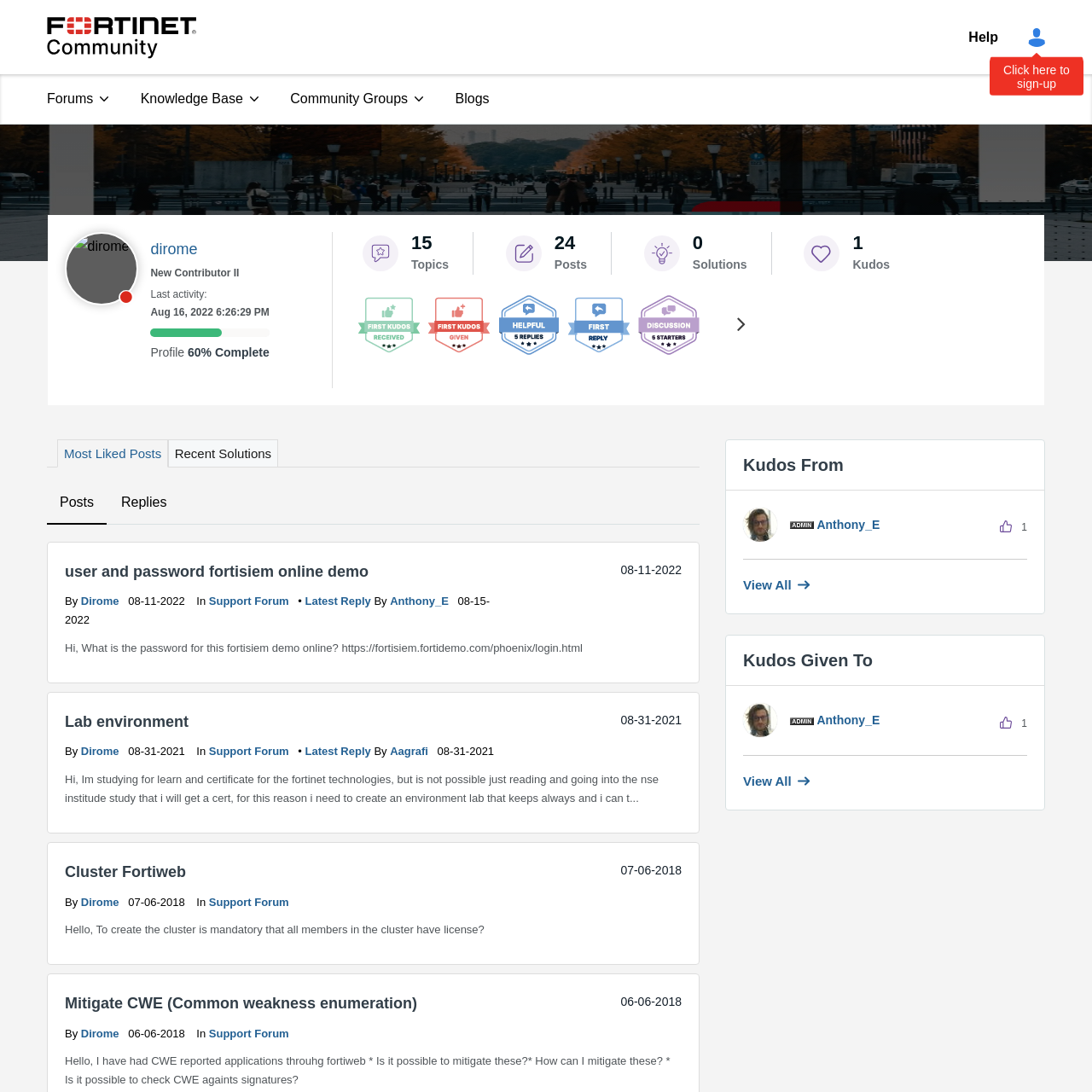What is the username of the user who last posted?
Look at the webpage screenshot and answer the question with a detailed explanation.

I found the answer by looking at the footer section of the webpage, where it says 'By Anthony_E' with a timestamp, indicating that Anthony_E is the user who last posted.